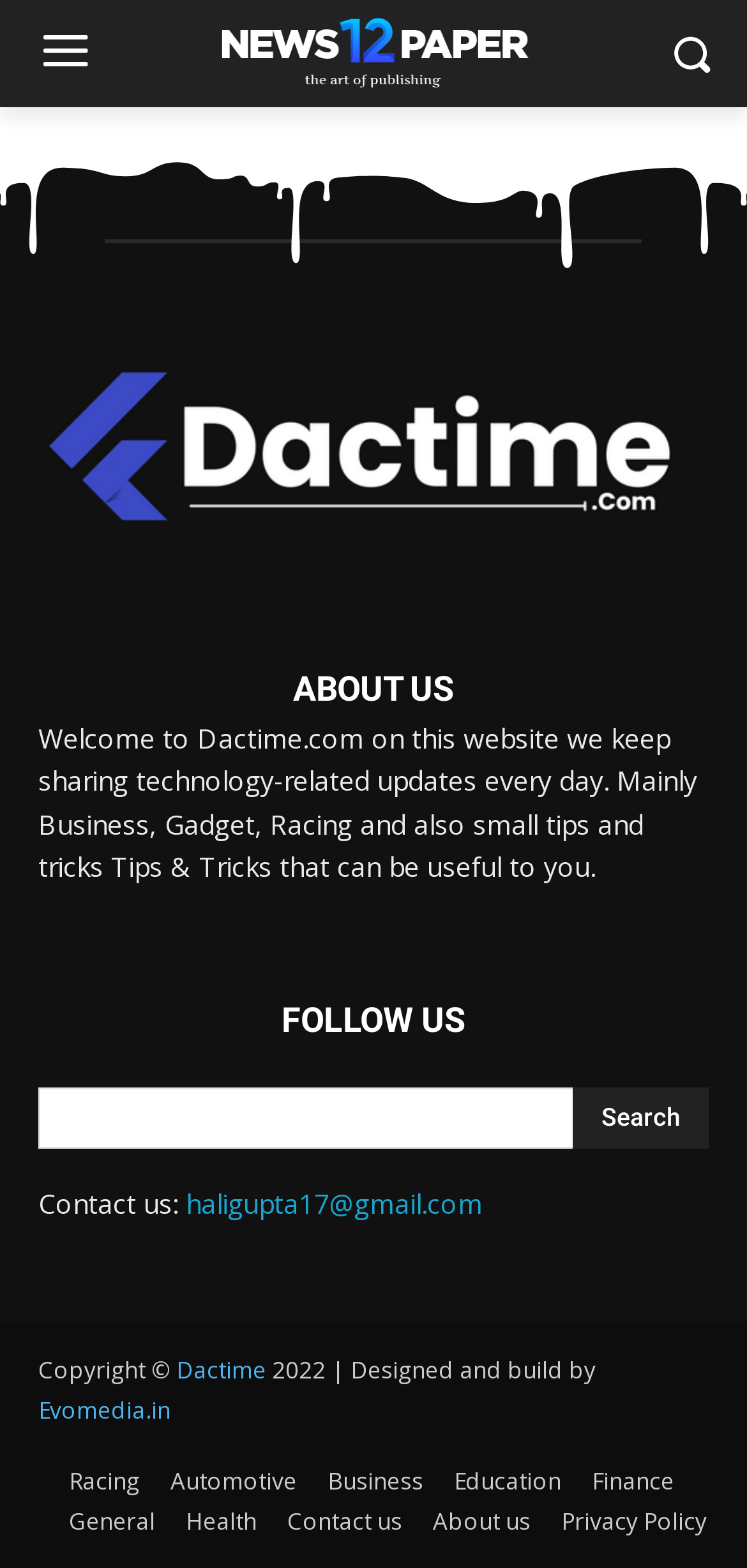Find the bounding box coordinates for the HTML element specified by: "Privacy Policy".

[0.751, 0.959, 0.946, 0.98]